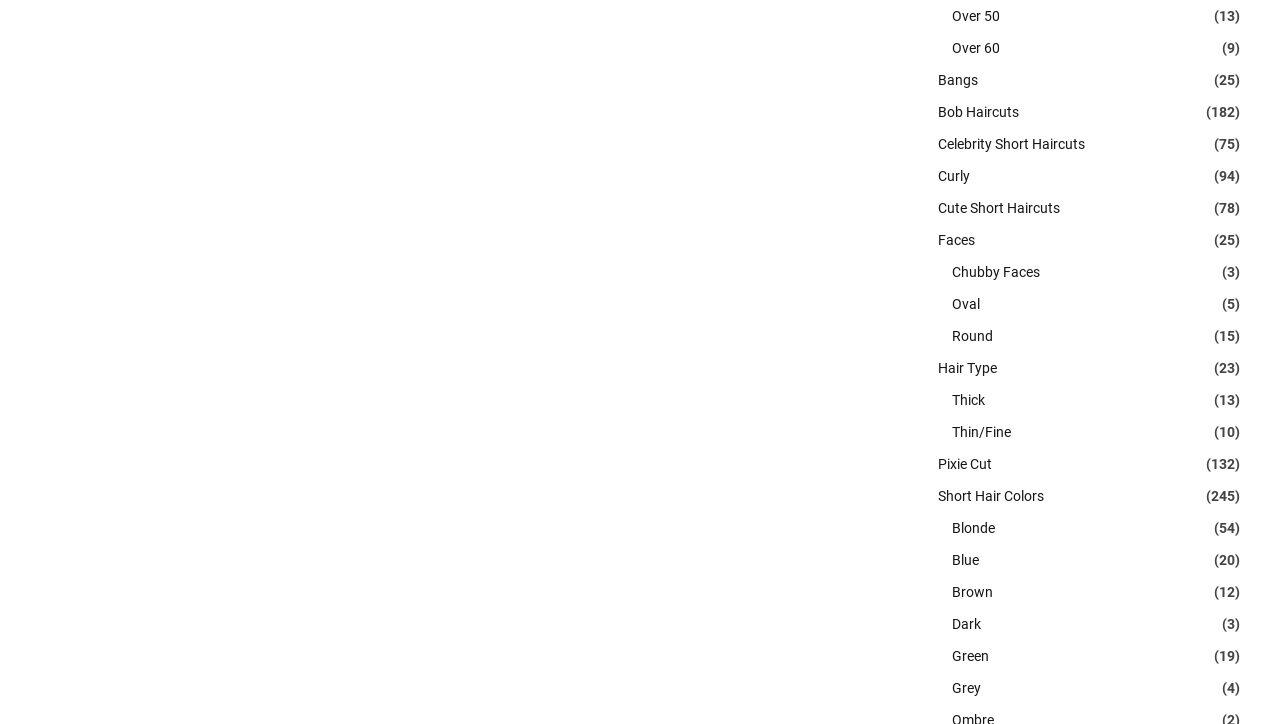How many face shapes are listed?
Refer to the image and provide a thorough answer to the question.

I counted the number of links under the 'Faces' category, which are 'Chubby Faces', 'Oval', 'Round', so there are 4 face shapes listed.